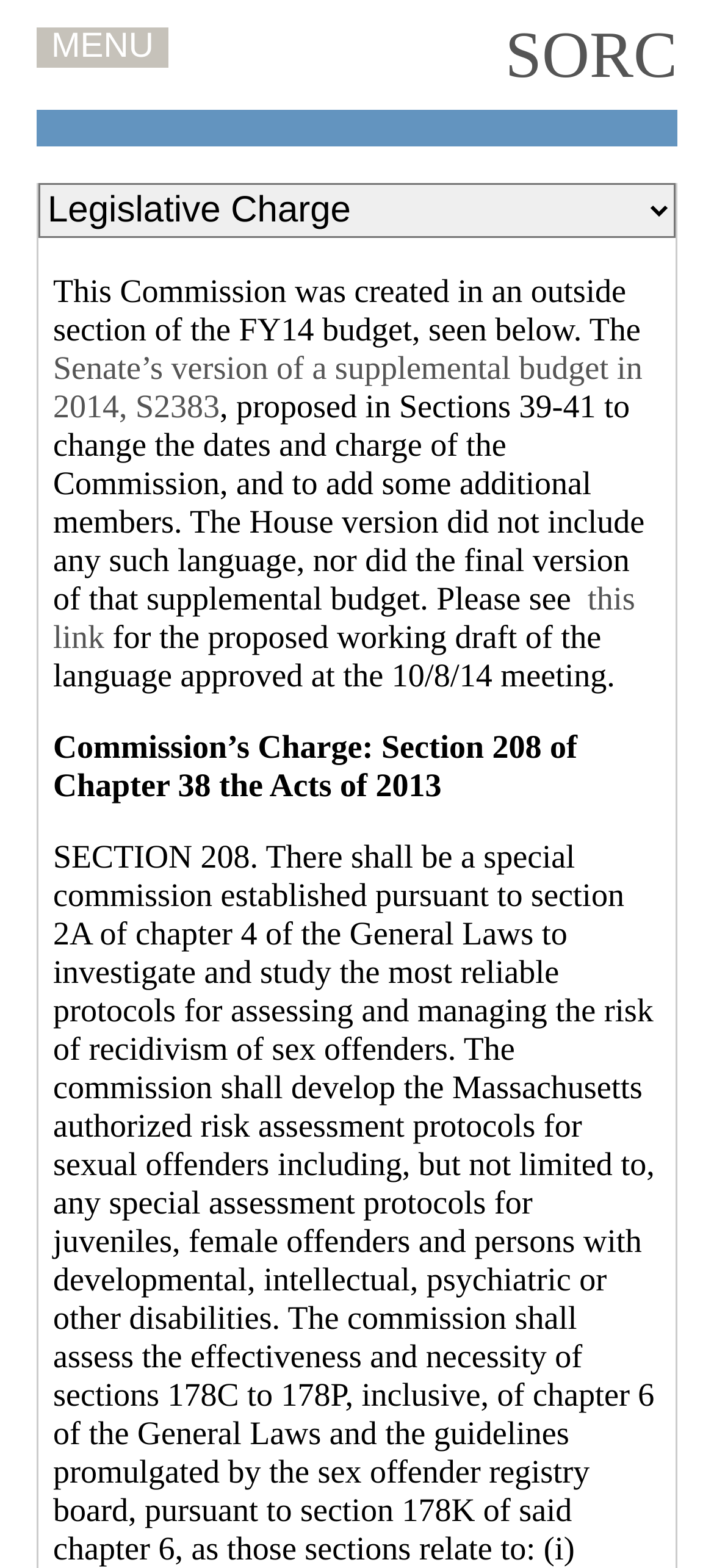Please give a succinct answer to the question in one word or phrase:
What is the name of the commission?

Sex Offender Recidivism Commission